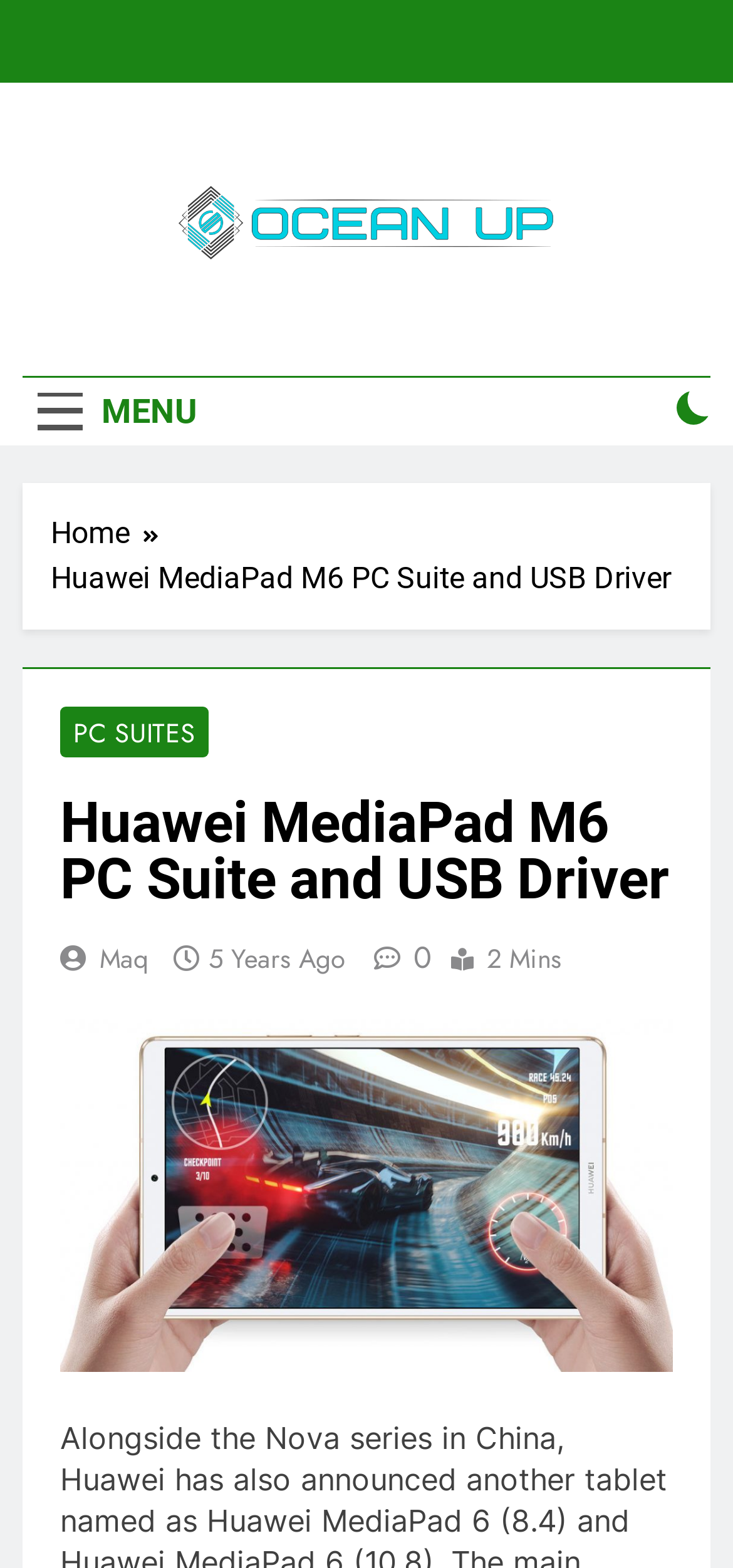What type of content does the website provide?
Based on the visual information, provide a detailed and comprehensive answer.

I inferred the type of content provided by the website by reading the static text 'Latest Tech News, How-To Guides, Save Games, App Downloads And More' located at the top of the webpage.